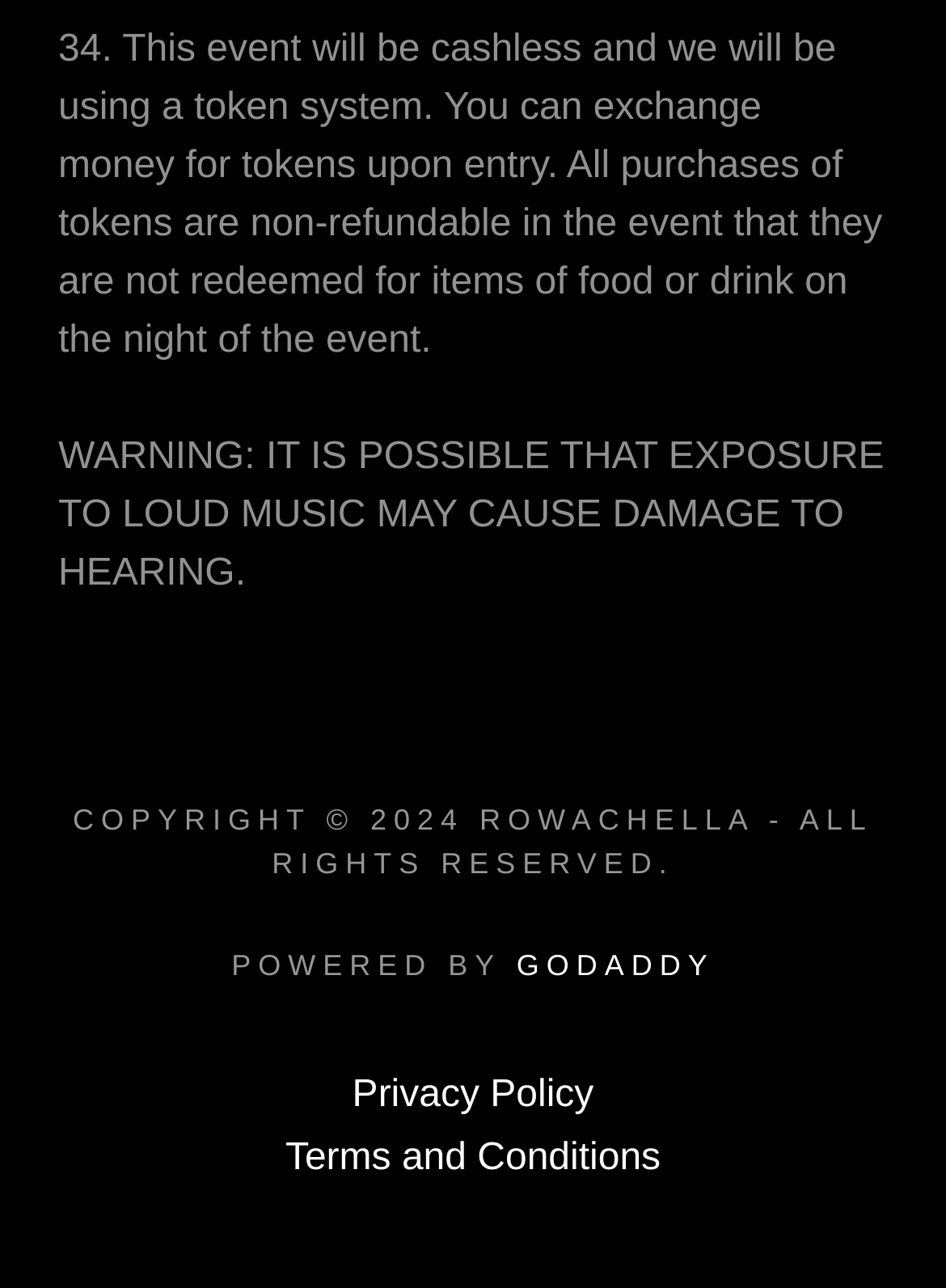Bounding box coordinates are to be given in the format (top-left x, top-left y, bottom-right x, bottom-right y). All values must be floating point numbers between 0 and 1. Provide the bounding box coordinate for the UI element described as: Privacy Policy

[0.352, 0.827, 0.648, 0.876]